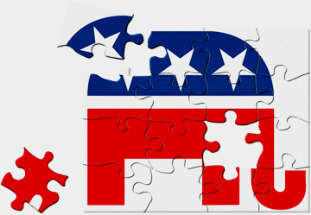What is the symbolic meaning of the missing puzzle piece?
Based on the content of the image, thoroughly explain and answer the question.

The missing puzzle piece symbolizes a call for unity or highlights the need to complete a larger picture, which can be interpreted as a metaphor for political cooperation and the inclusion of diverse voices within the Republican framework, as mentioned in the caption.